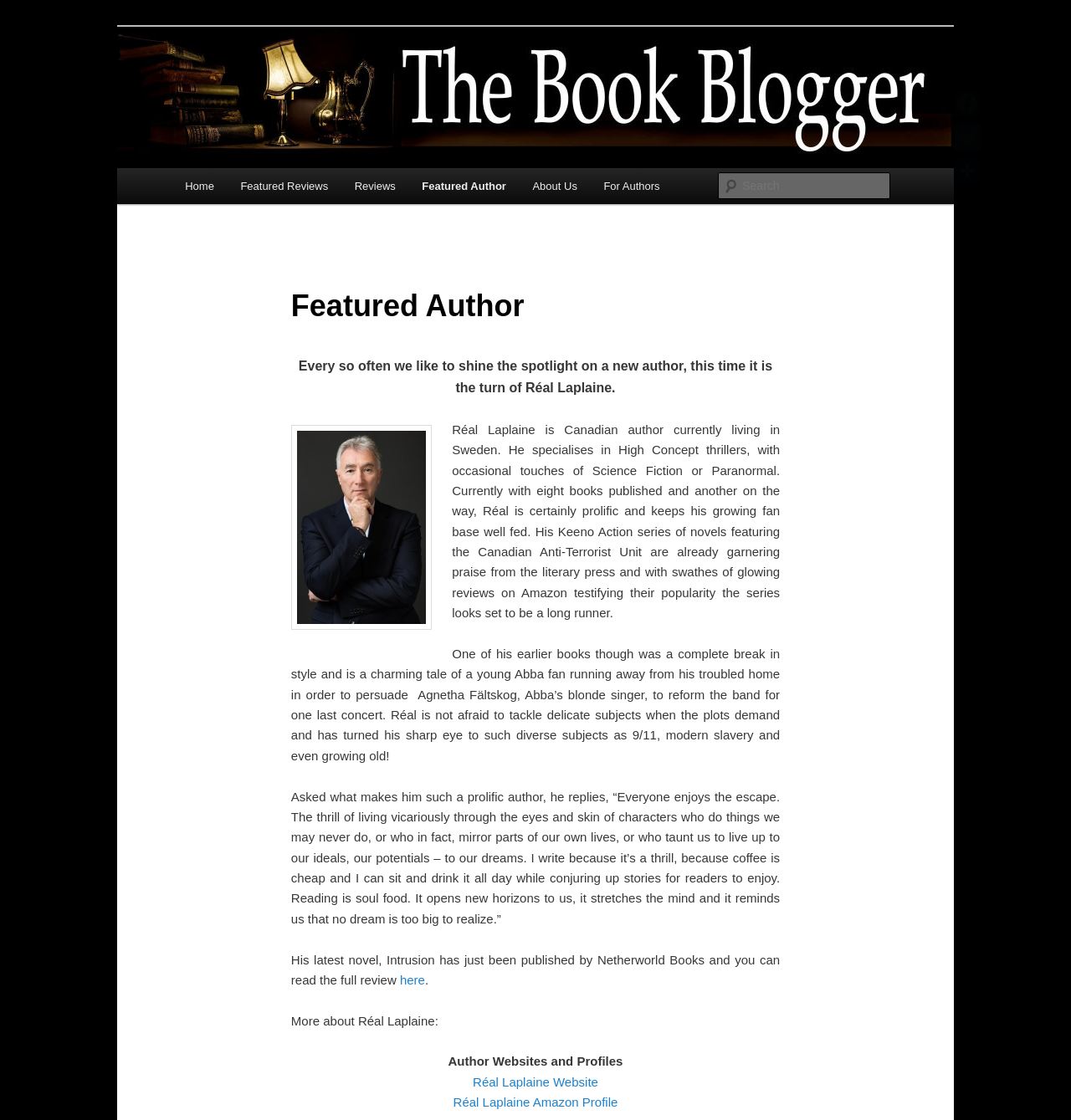How many books has Réal Laplaine published?
Provide a well-explained and detailed answer to the question.

The webpage mentions that Réal Laplaine 'currently has eight books published and another on the way.' This indicates that he has published eight books so far.